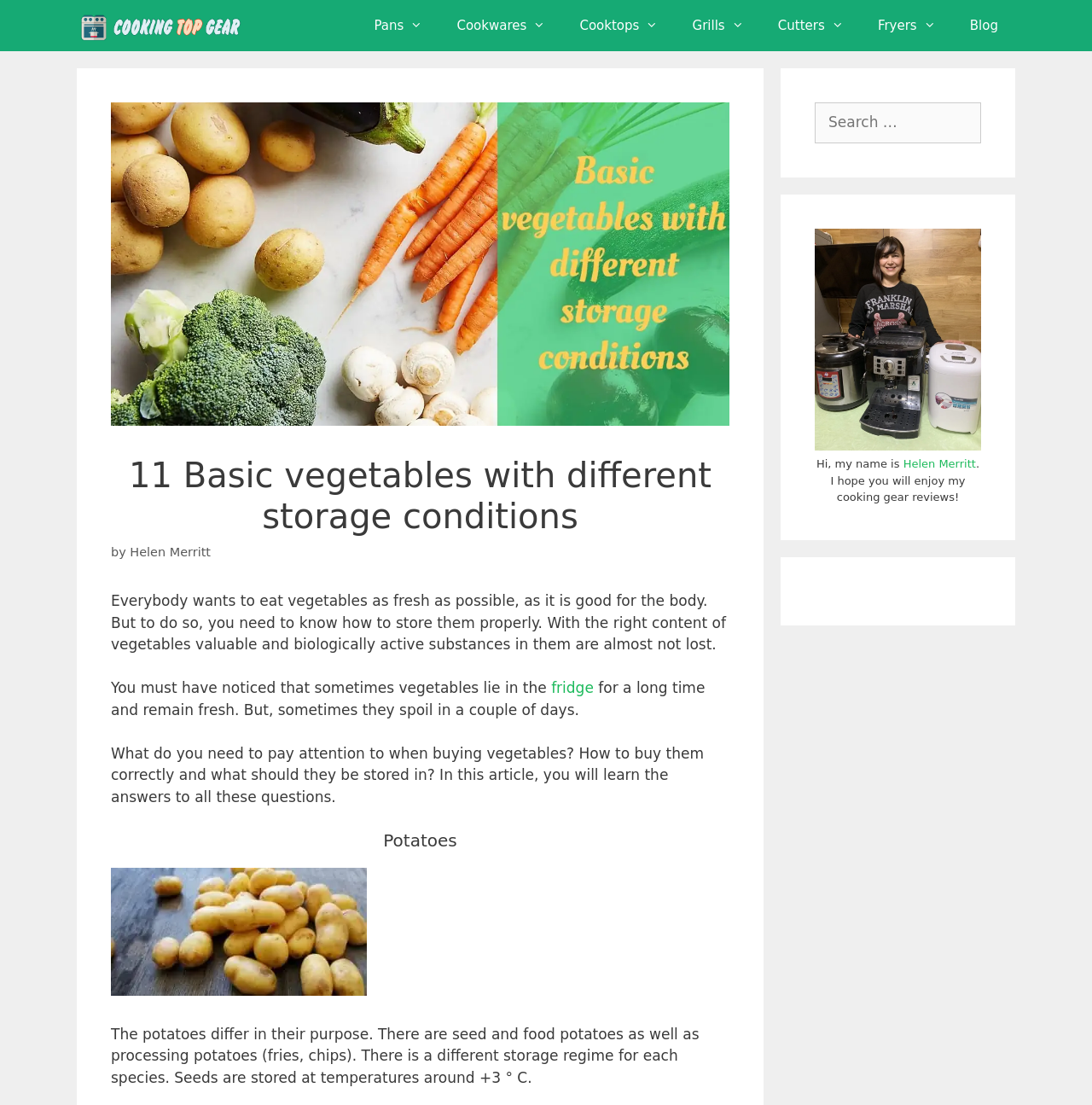Describe the webpage meticulously, covering all significant aspects.

This webpage is about storing basic vegetables and provides a list of 11 vegetables with different storage conditions. At the top, there is a navigation bar with links to various categories such as "Pans", "Cookwares", "Cooktops", "Grills", "Cutters", "Fryers", and "Blog". Below the navigation bar, there is a header section with a title "11 Basic vegetables with different storage conditions" and a subtitle "by Helen Merritt". 

The main content of the webpage starts with a brief introduction to the importance of storing vegetables properly to maintain their freshness and nutritional value. The text explains that the right storage conditions can help preserve the valuable and biologically active substances in vegetables. 

The webpage then asks a question about what to pay attention to when buying vegetables and how to store them correctly. The article promises to provide answers to these questions. 

Below the introduction, there is a section dedicated to "Potatoes", which includes a heading, an image of potatoes, and a paragraph of text explaining the different types of potatoes and their storage regimes. 

On the right side of the webpage, there are three complementary sections. The top section contains a search box with a label "Search for:". The middle section has a figure with a caption, which appears to be a brief author bio, including a name "Helen Merritt" and a message about cooking gear reviews. The bottom section is empty.